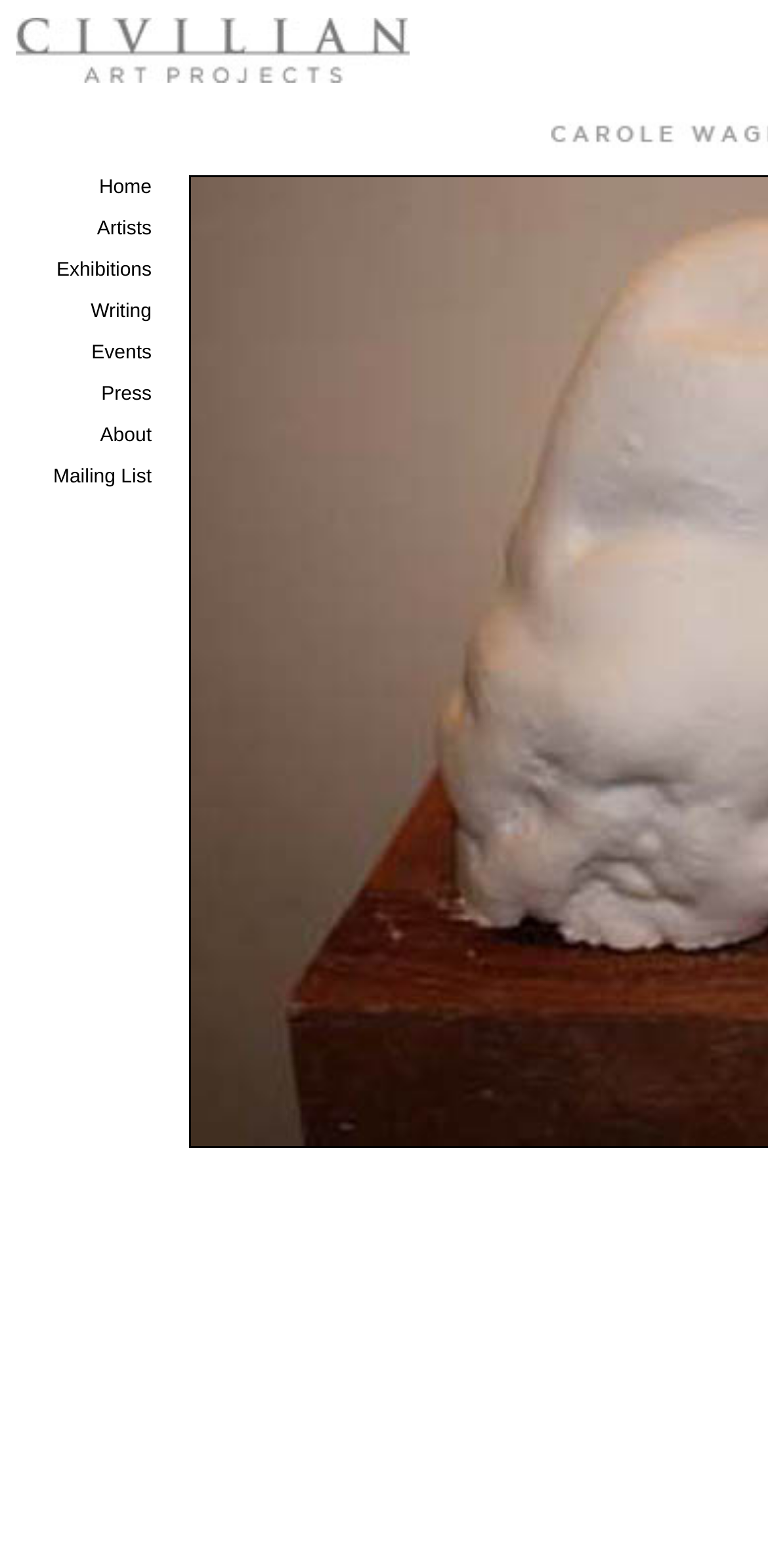Look at the image and give a detailed response to the following question: Is there a link to a page about the artists?

I checked the navigation menu and found a link labeled 'Artists', which suggests that there is a page dedicated to the artists.